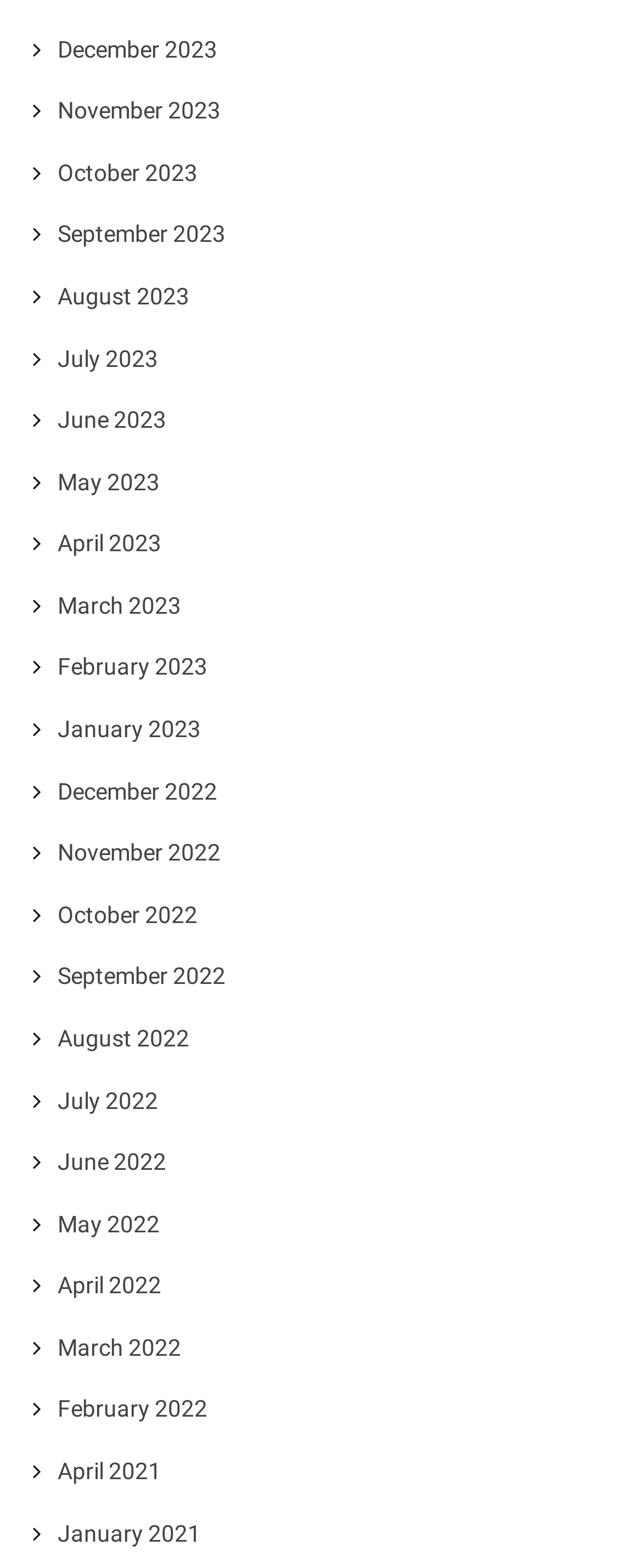Can you provide the bounding box coordinates for the element that should be clicked to implement the instruction: "Access August 2022"?

[0.09, 0.654, 0.295, 0.67]